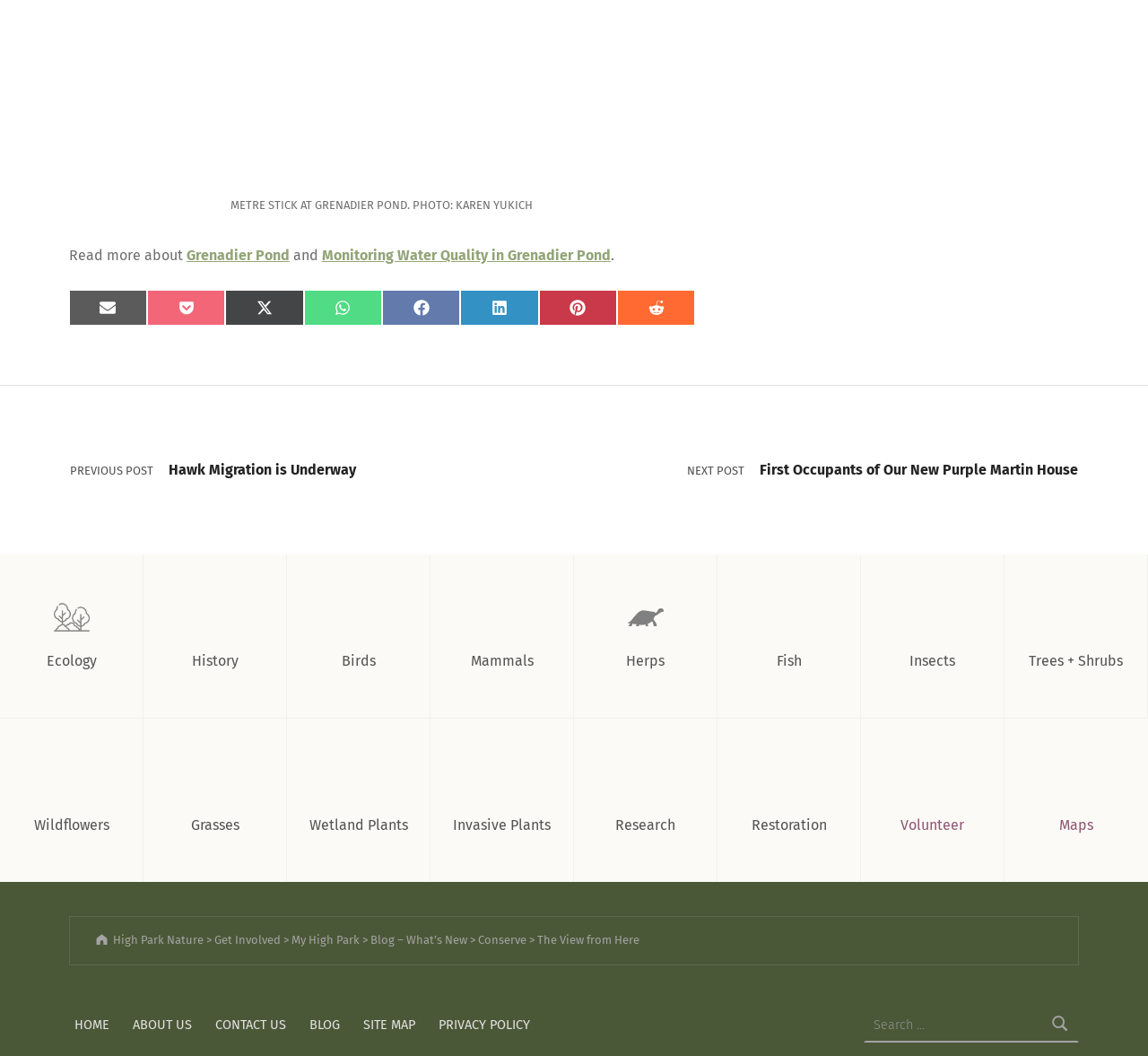Determine the bounding box coordinates for the UI element with the following description: "parent_node: Search for: value="Search"". The coordinates should be four float numbers between 0 and 1, represented as [left, top, right, bottom].

[0.907, 0.752, 0.94, 0.793]